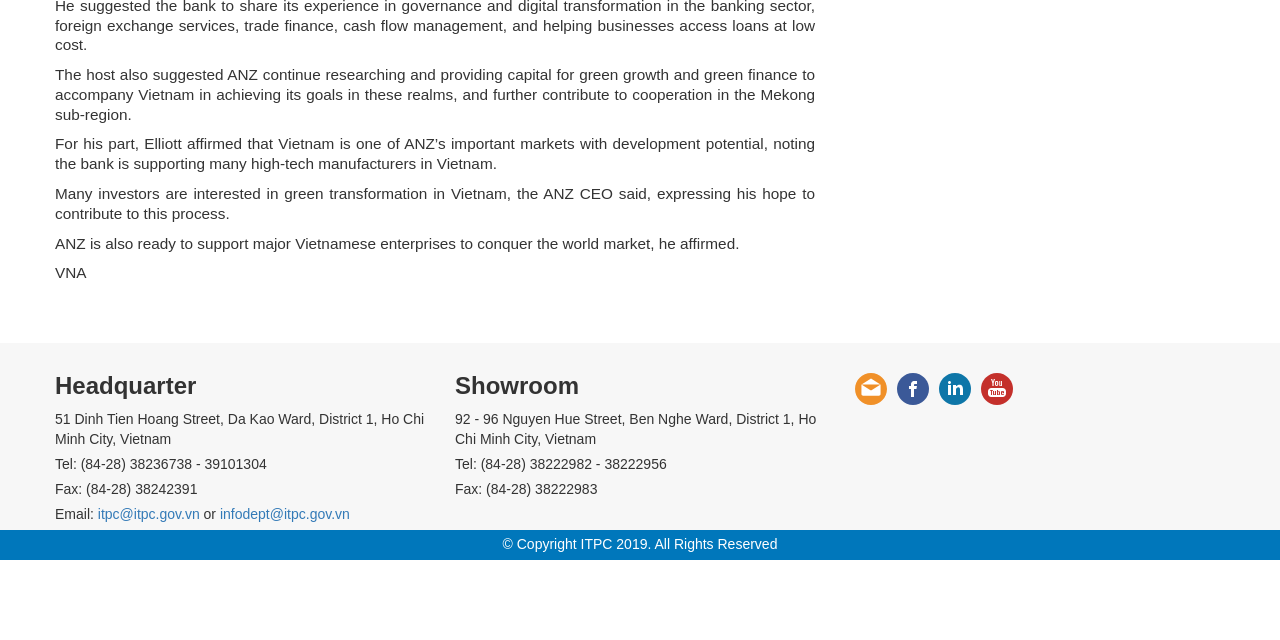Provide the bounding box coordinates of the HTML element this sentence describes: "itpc@itpc.gov.vn". The bounding box coordinates consist of four float numbers between 0 and 1, i.e., [left, top, right, bottom].

[0.076, 0.79, 0.156, 0.815]